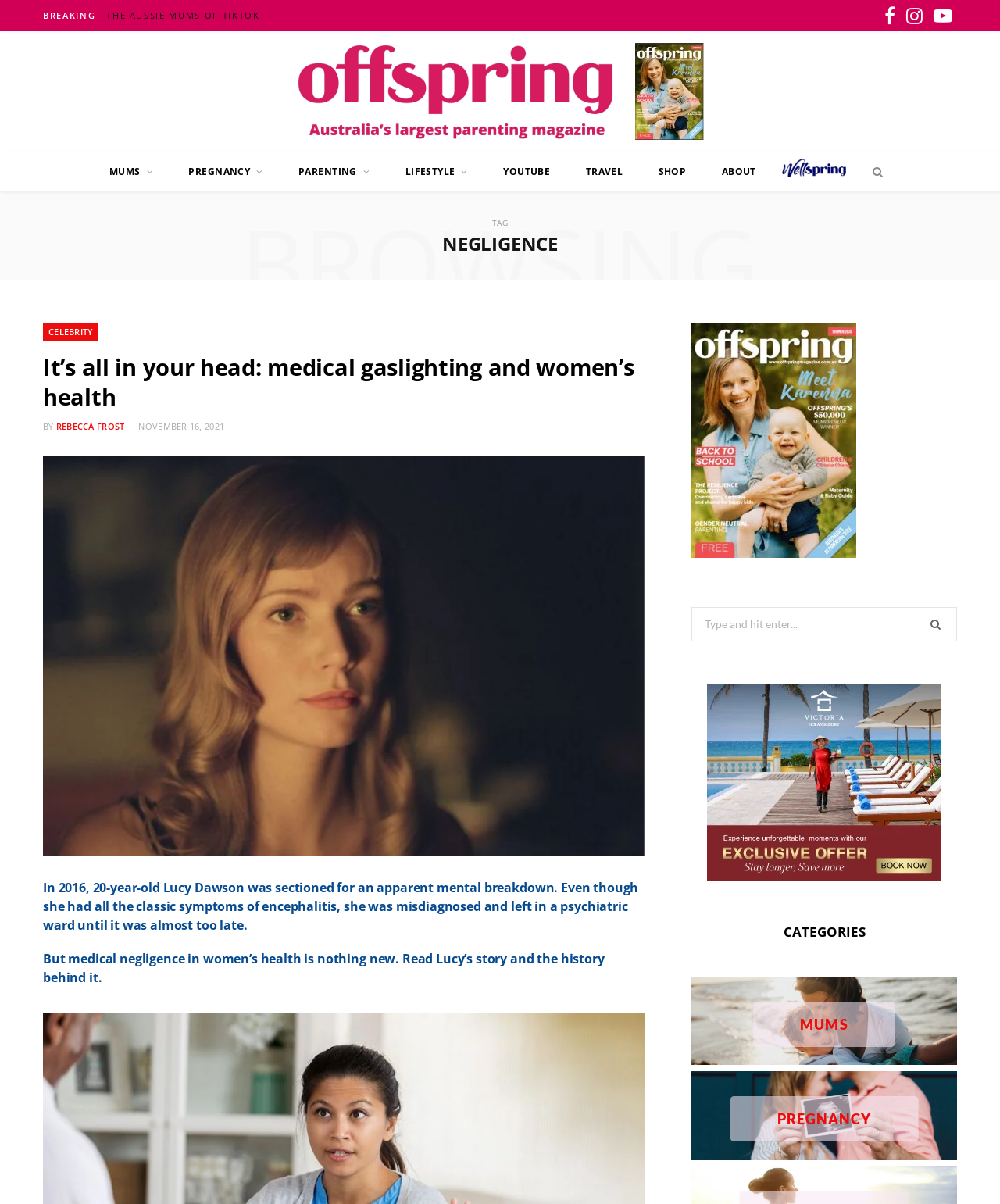Locate the bounding box coordinates of the region to be clicked to comply with the following instruction: "Read about medical gaslighting and women’s health". The coordinates must be four float numbers between 0 and 1, in the form [left, top, right, bottom].

[0.043, 0.292, 0.634, 0.342]